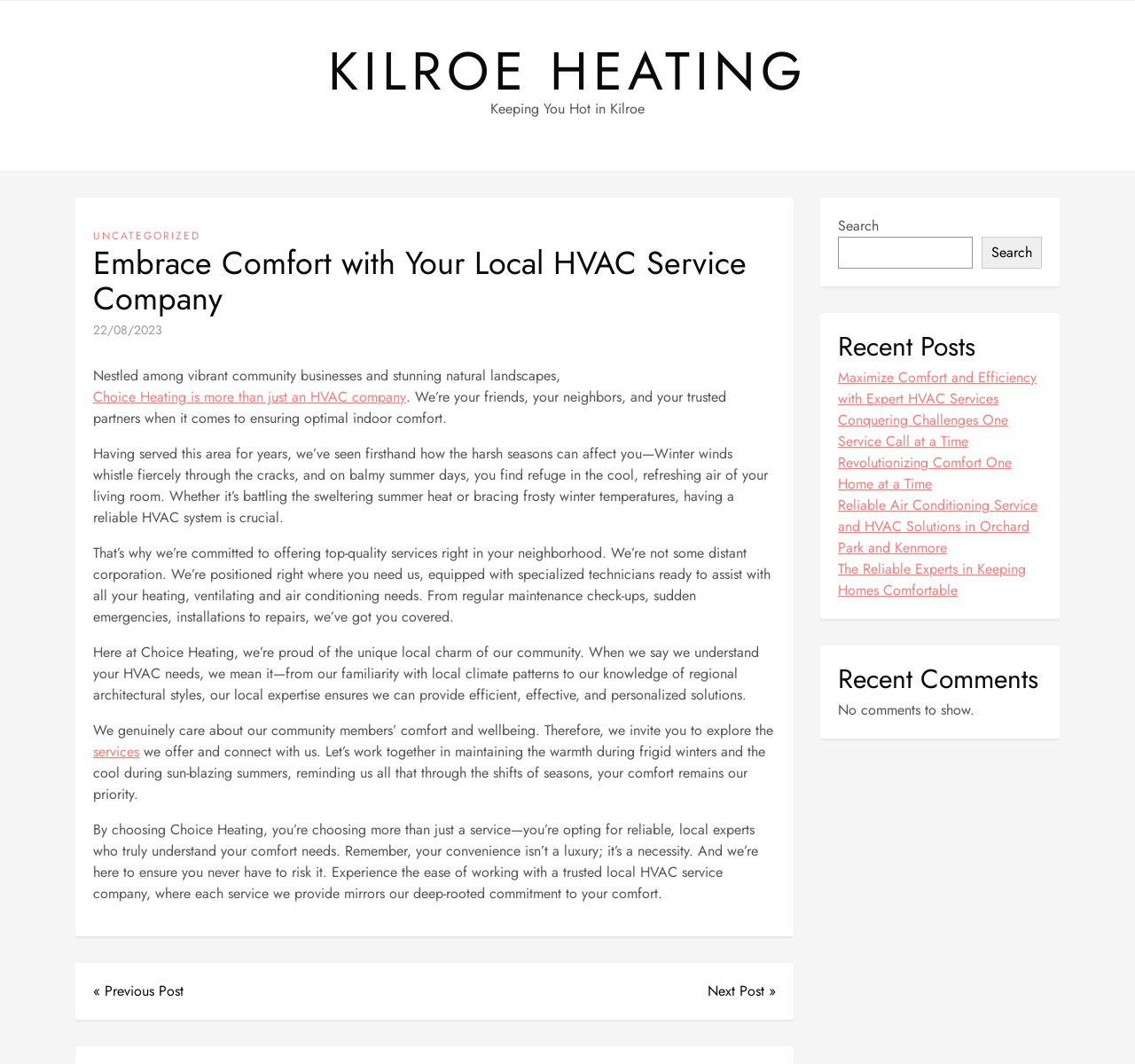Locate the bounding box coordinates of the clickable part needed for the task: "Go to the 'Next Post'".

[0.623, 0.922, 0.684, 0.942]